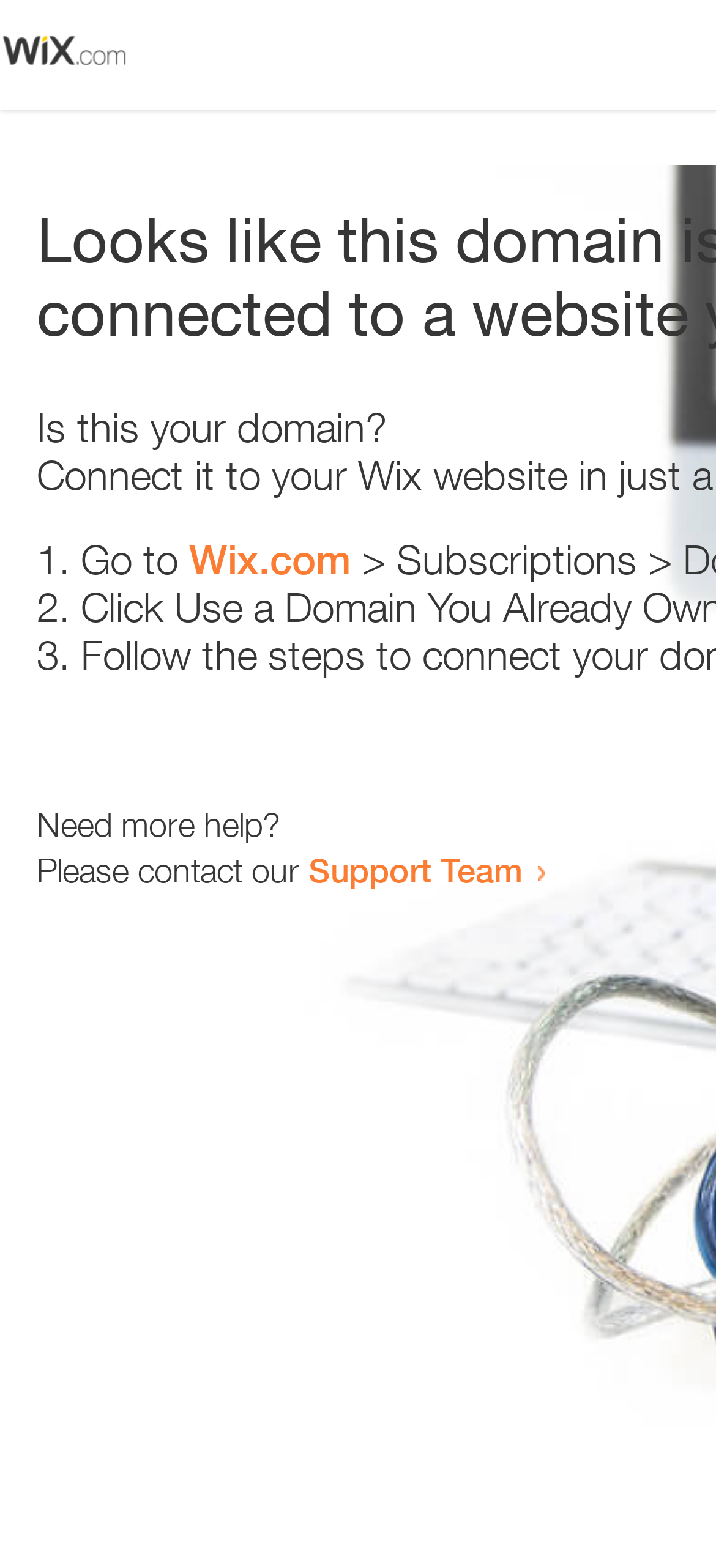Extract the bounding box coordinates for the UI element described as: "Wix.com".

[0.264, 0.342, 0.49, 0.372]